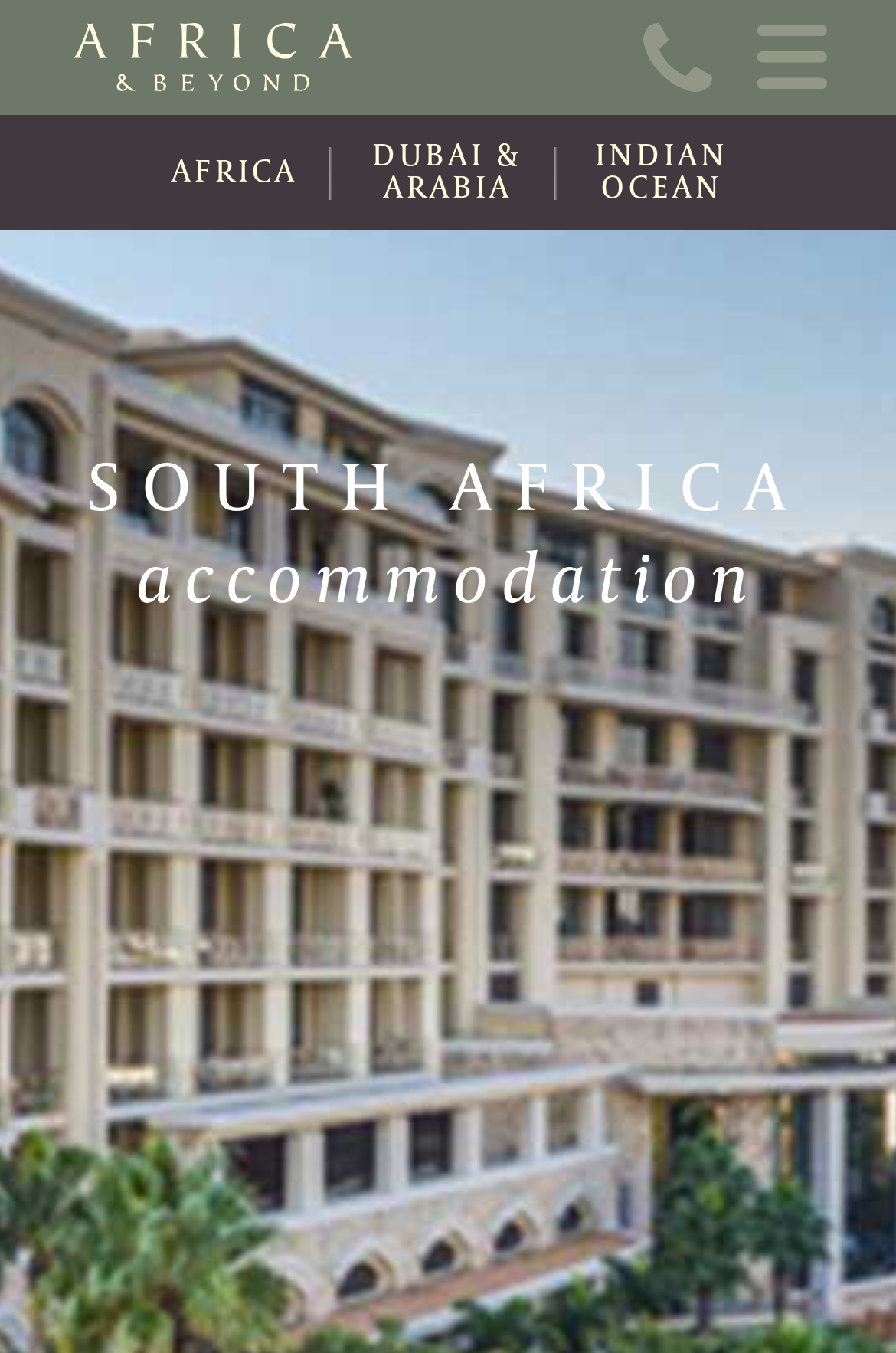Please specify the bounding box coordinates of the clickable section necessary to execute the following command: "contact us".

[0.077, 0.333, 0.923, 0.416]